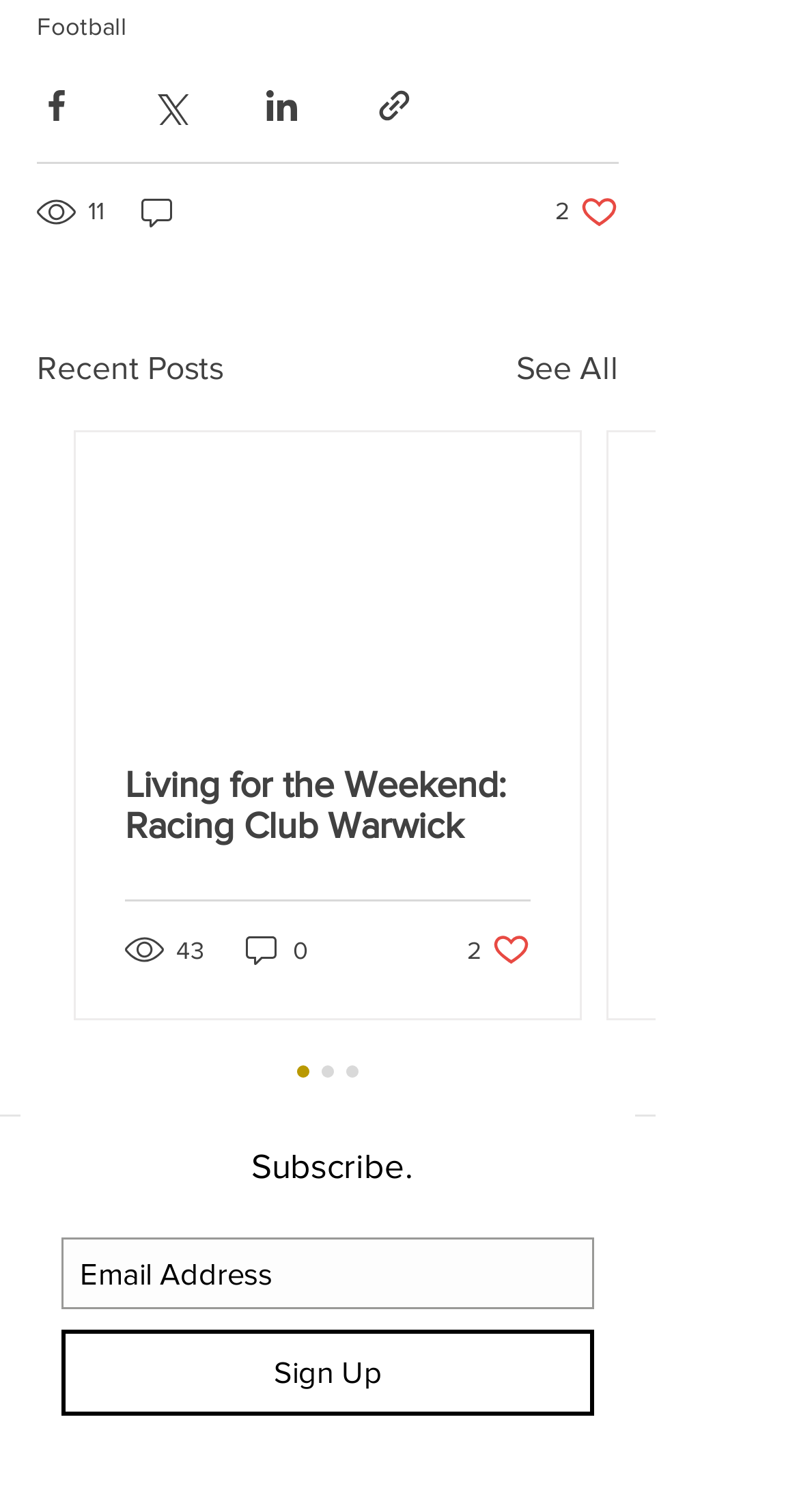Please specify the bounding box coordinates for the clickable region that will help you carry out the instruction: "See all posts".

[0.646, 0.227, 0.774, 0.26]